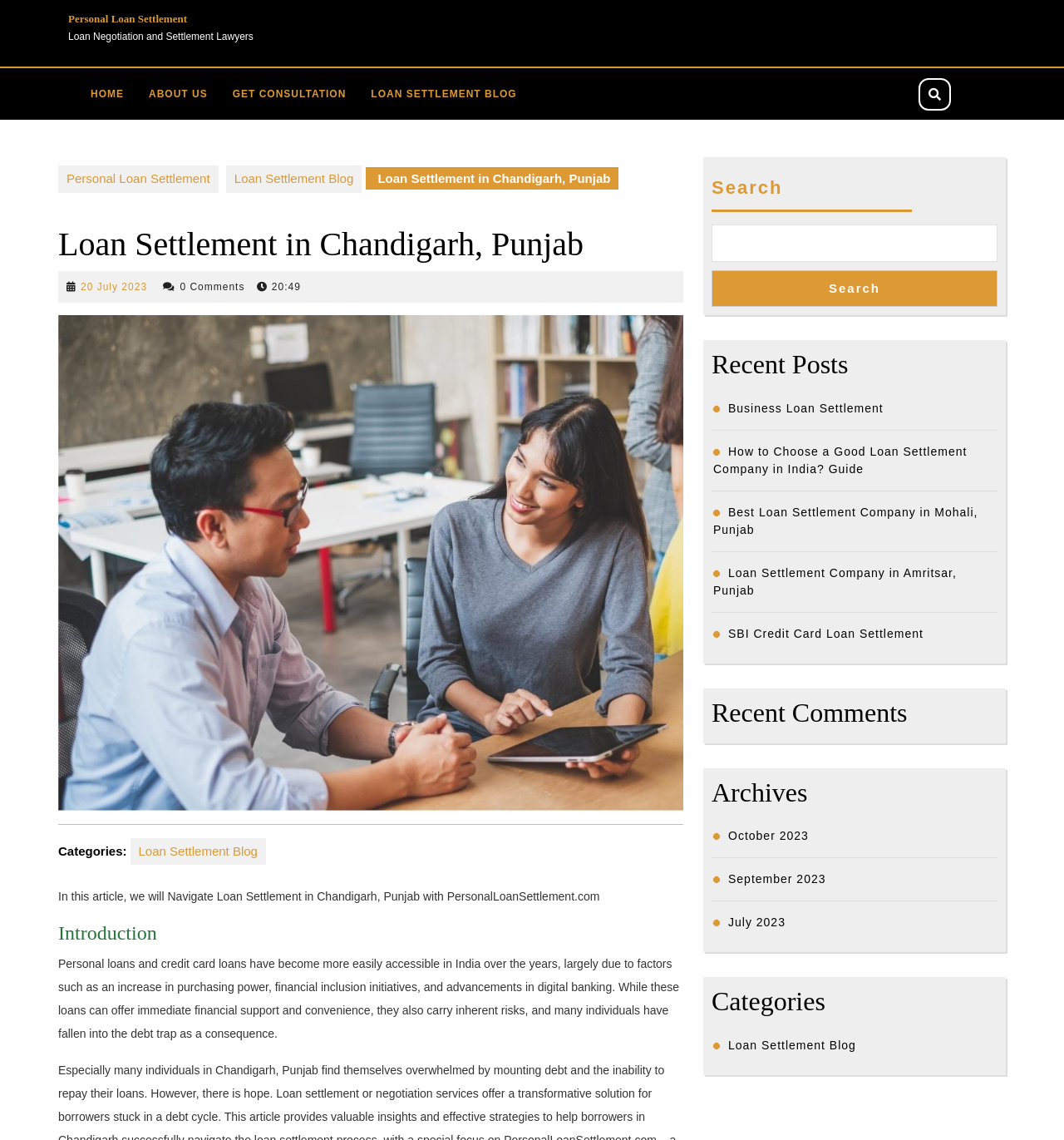Based on the image, give a detailed response to the question: What is the name of the loan settlement company?

The name of the loan settlement company can be found in the link 'Personal Loan Settlement' at the top of the webpage, which suggests that the company is PersonalLoanSettlement.com.